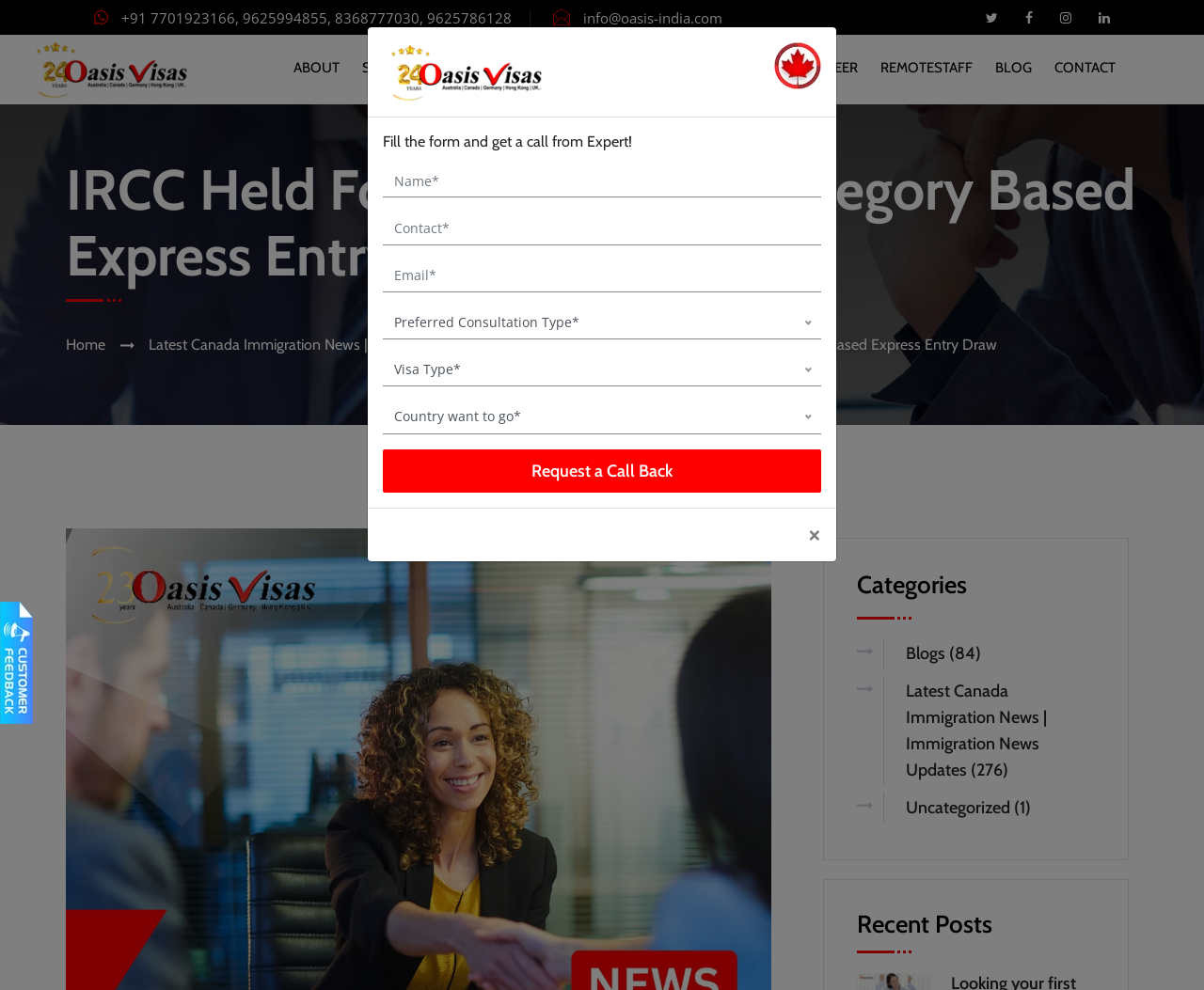Locate the bounding box coordinates of the clickable area needed to fulfill the instruction: "Click on the CANDIDATE LOGIN link".

[0.554, 0.054, 0.653, 0.083]